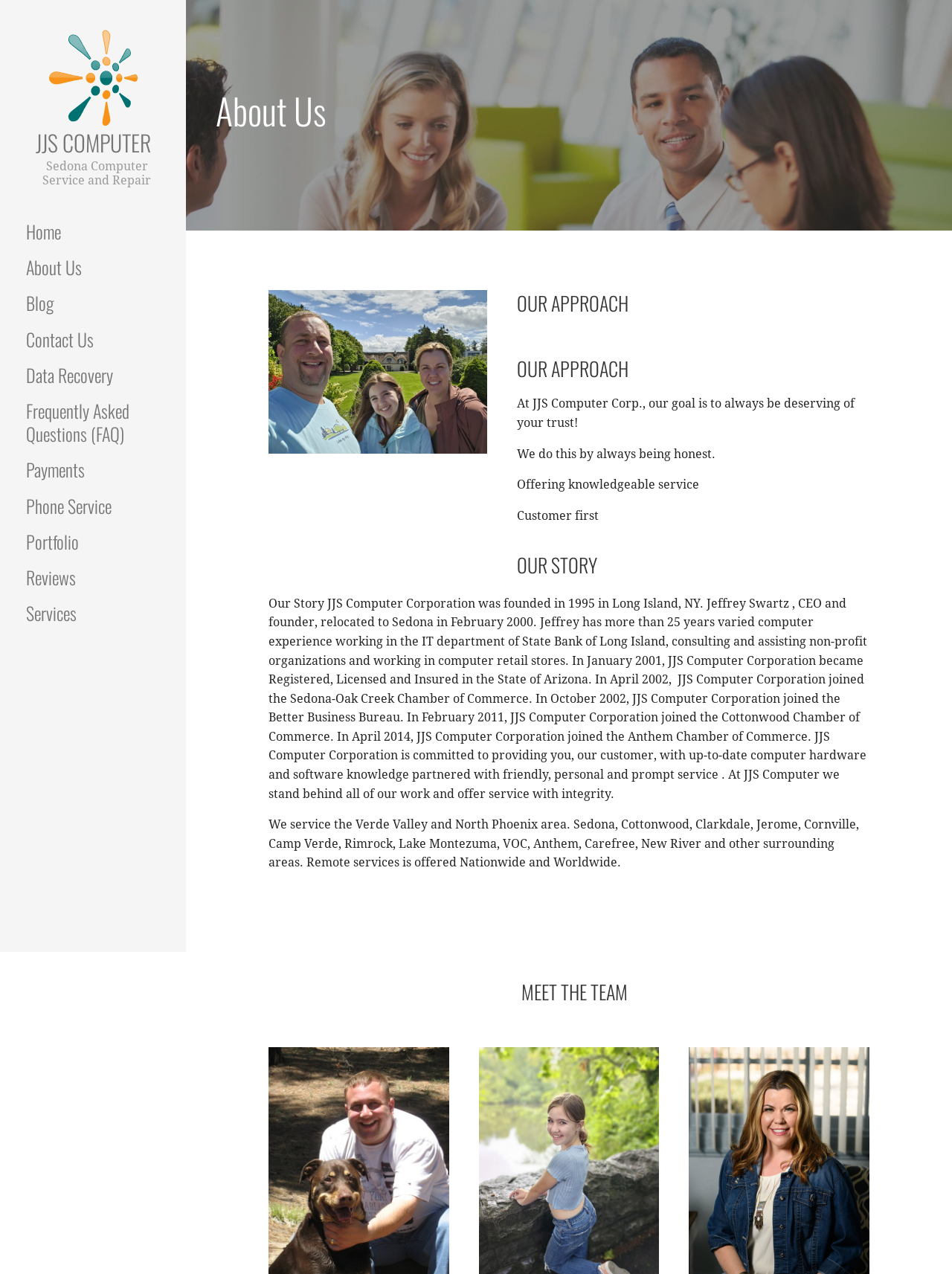Give the bounding box coordinates for the element described by: "General Education Core Curriculum".

None